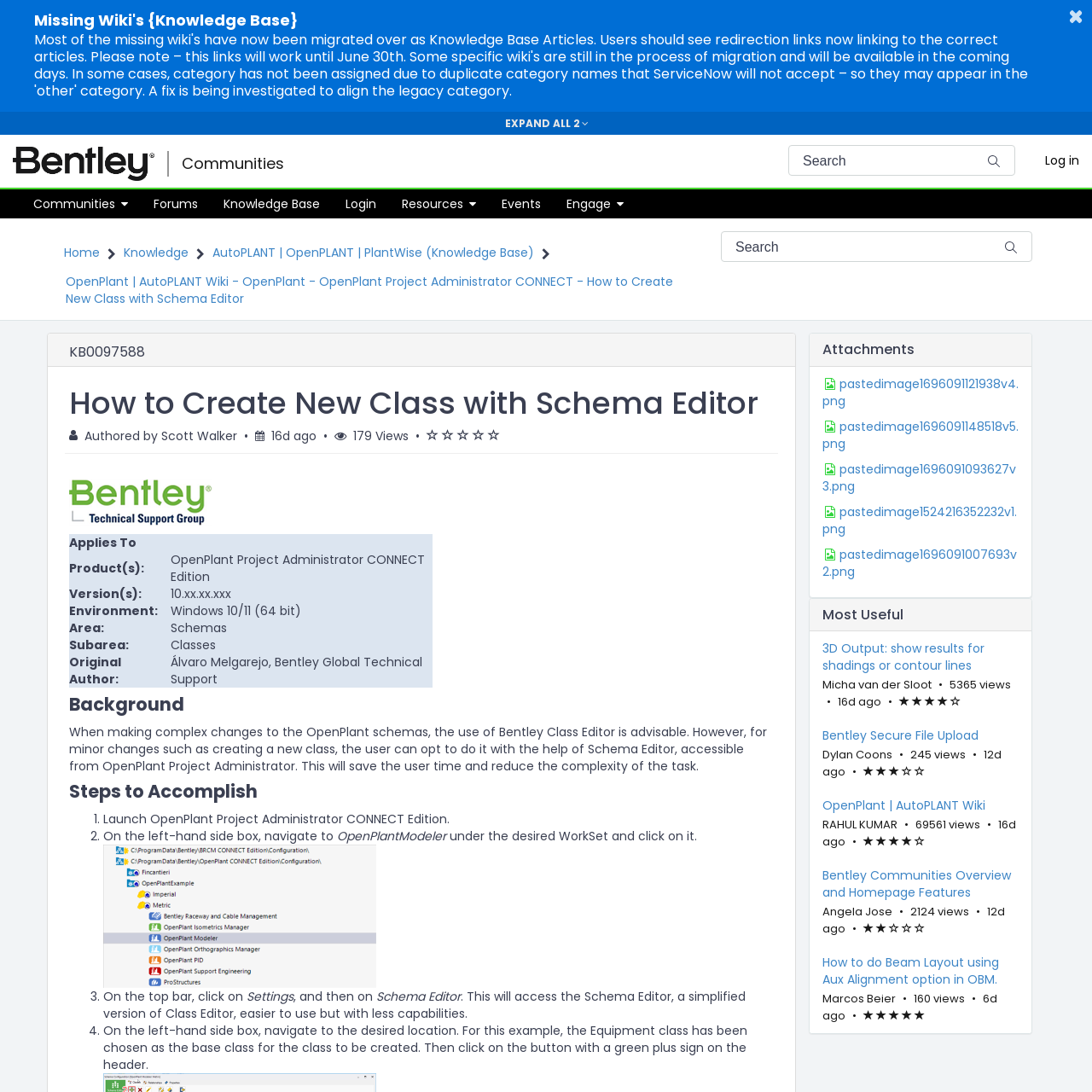How many views does the article have?
Please provide a single word or phrase in response based on the screenshot.

179 views